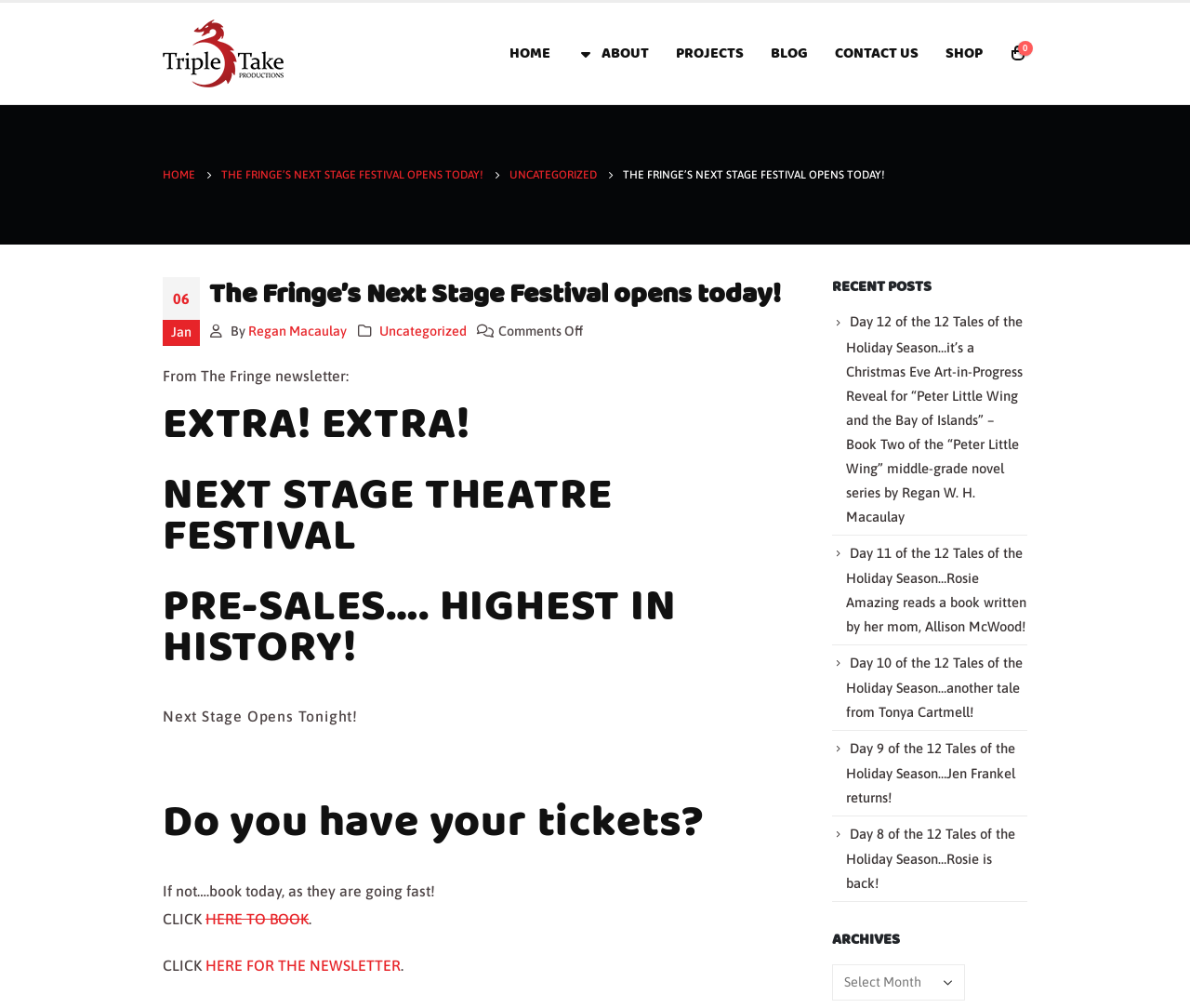Based on the image, provide a detailed response to the question:
Who is the author of the post 'The Fringe’s Next Stage Festival opens today!'?

I found the answer by looking at the text near the heading 'The Fringe’s Next Stage Festival opens today!' which mentions 'By Regan Macaulay'.